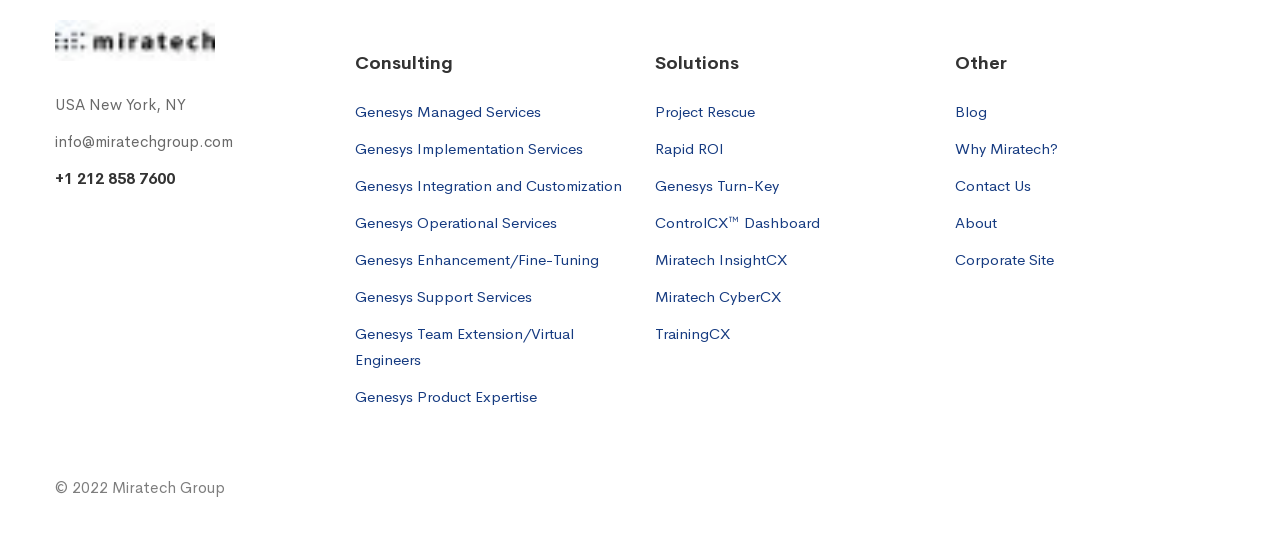Please provide a comprehensive answer to the question based on the screenshot: What is the company name?

The company name is Miratech, which can be found in the logo at the top left corner of the webpage, and also in the footer section as '© 2022 Miratech Group'.